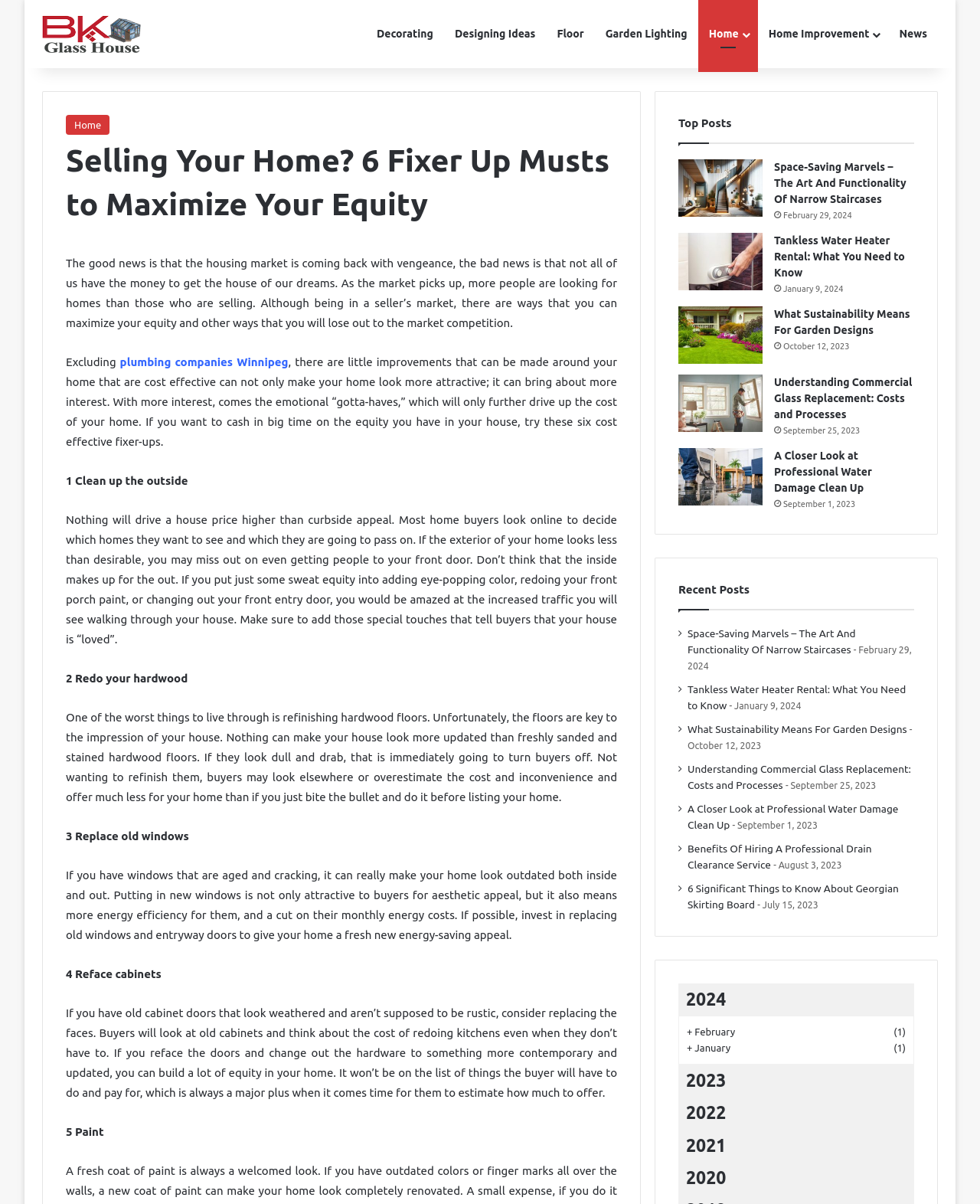What is the topic of the first article in the 'Recent Posts' section?
Based on the visual, give a brief answer using one word or a short phrase.

Space-Saving Marvels